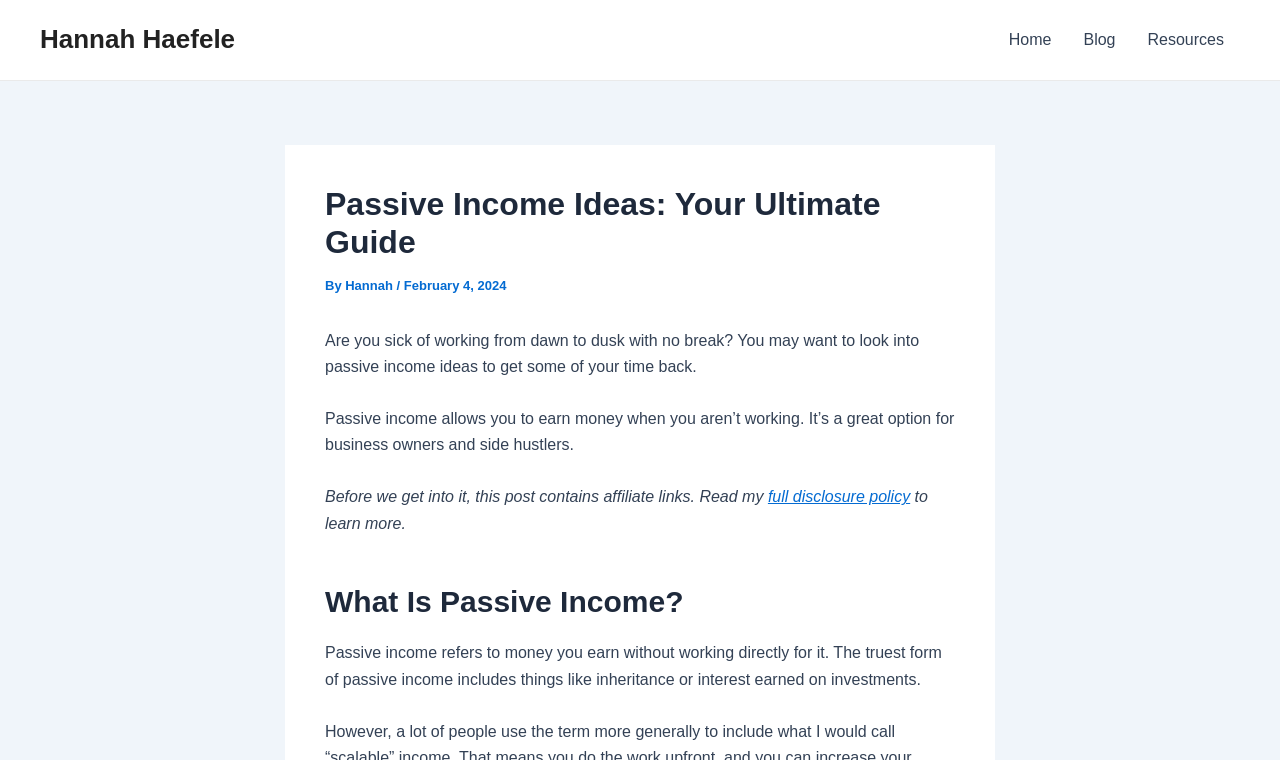Generate a comprehensive description of the contents of the webpage.

The webpage is about passive income ideas, with the title "Passive Income Ideas: Your Ultimate Guide" at the top. Below the title, there is a header section that includes the author's name, "Hannah Haefele", and the date "February 4, 2024". 

On the top right corner, there is a navigation menu with three links: "Home", "Blog", and "Resources". 

The main content of the webpage is divided into several sections. The first section introduces the concept of passive income, stating that it allows individuals to earn money without working directly for it. 

Below this introduction, there is a subheading "What Is Passive Income?" followed by a paragraph that explains the truest form of passive income, including inheritance and interest earned on investments. 

Throughout the webpage, there are no images, but there are several links, including one to the author's full disclosure policy.